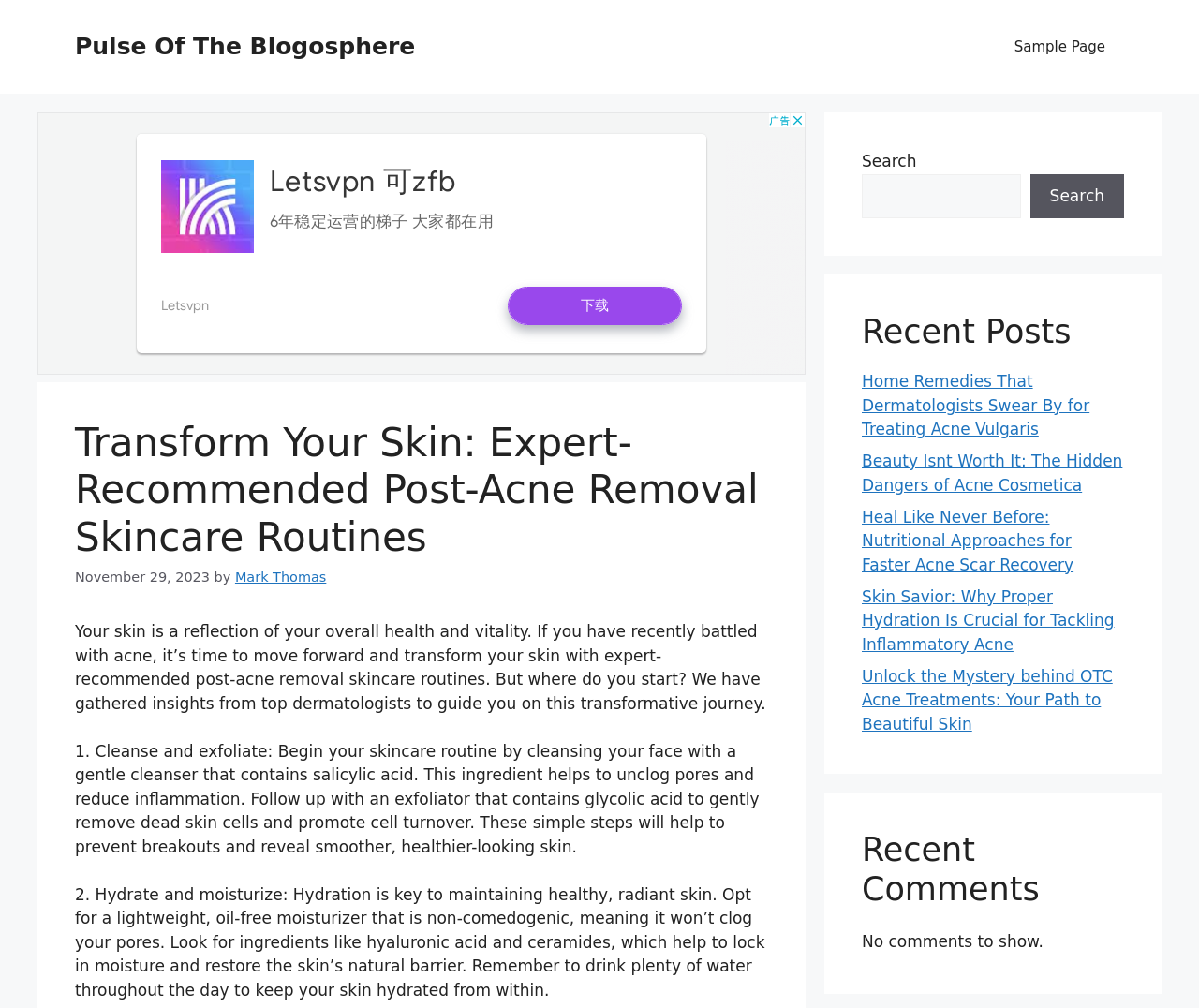What is the purpose of the skincare routine described in the article?
Relying on the image, give a concise answer in one word or a brief phrase.

To transform skin after acne